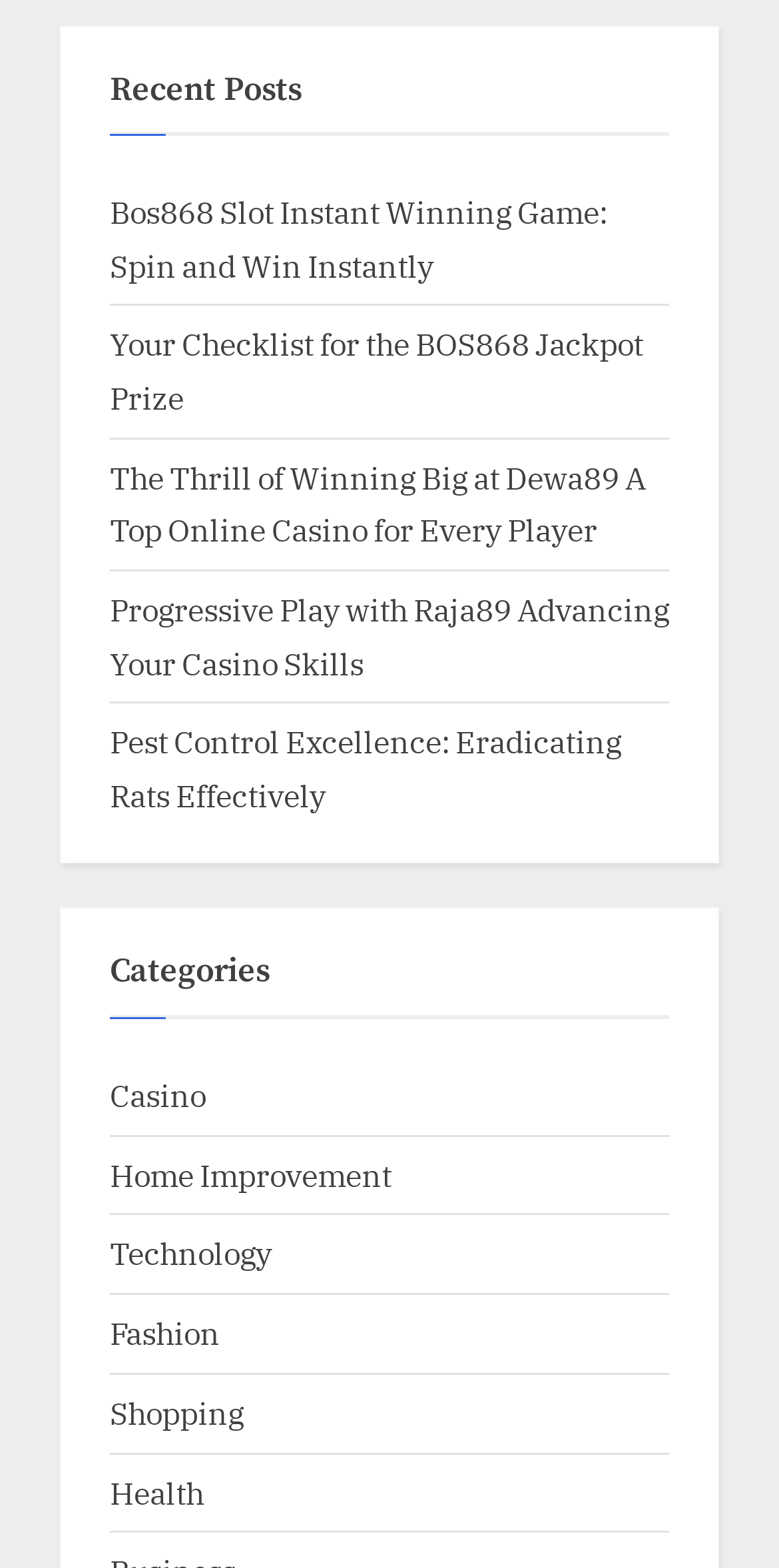How many categories are listed on the webpage?
Give a detailed response to the question by analyzing the screenshot.

I counted the number of categories listed under the 'Categories' section, which are 'Casino', 'Home Improvement', 'Technology', 'Fashion', 'Shopping', and 'Health'. Therefore, there are 6 categories listed on the webpage.